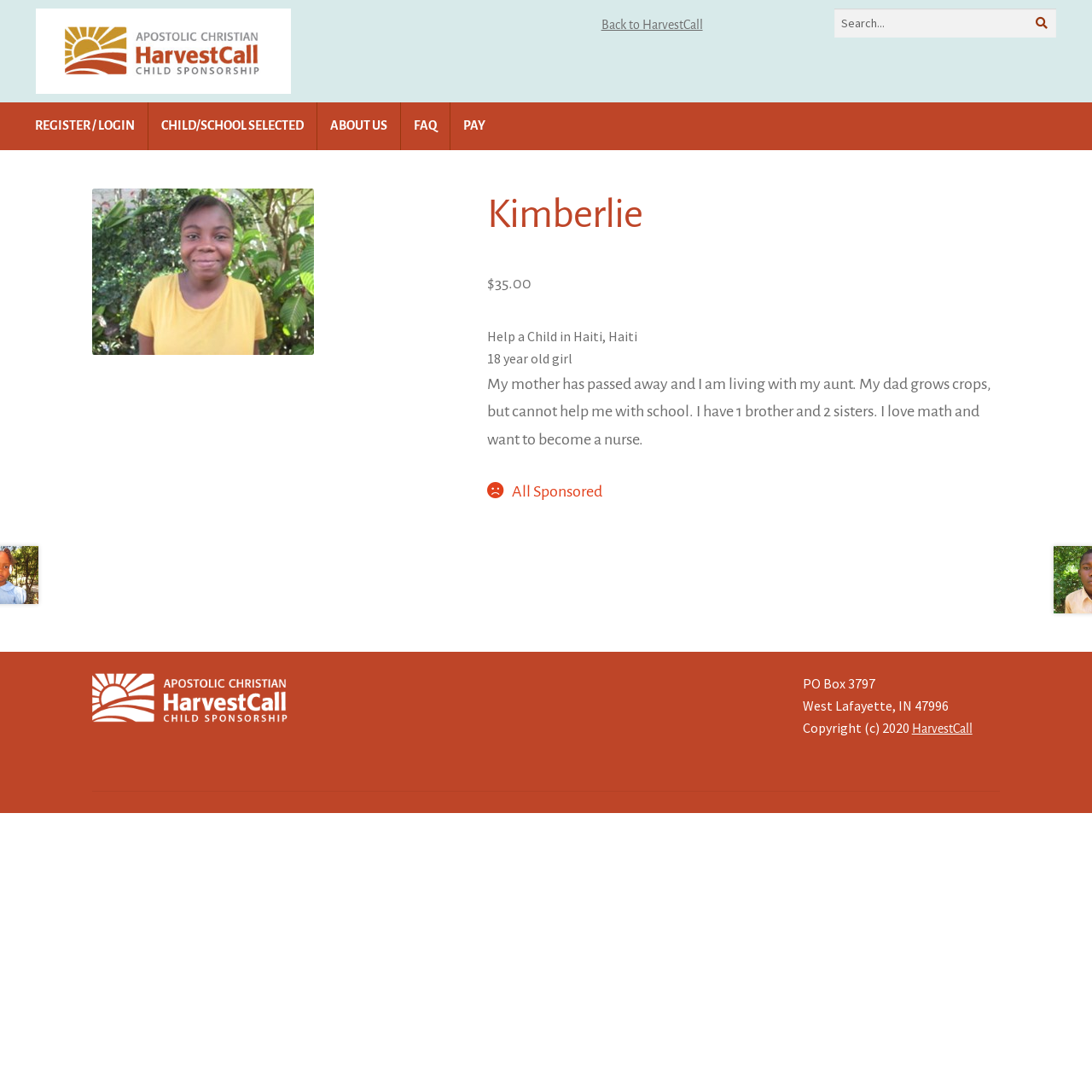Kindly respond to the following question with a single word or a brief phrase: 
What is the monthly sponsorship amount?

$35.00